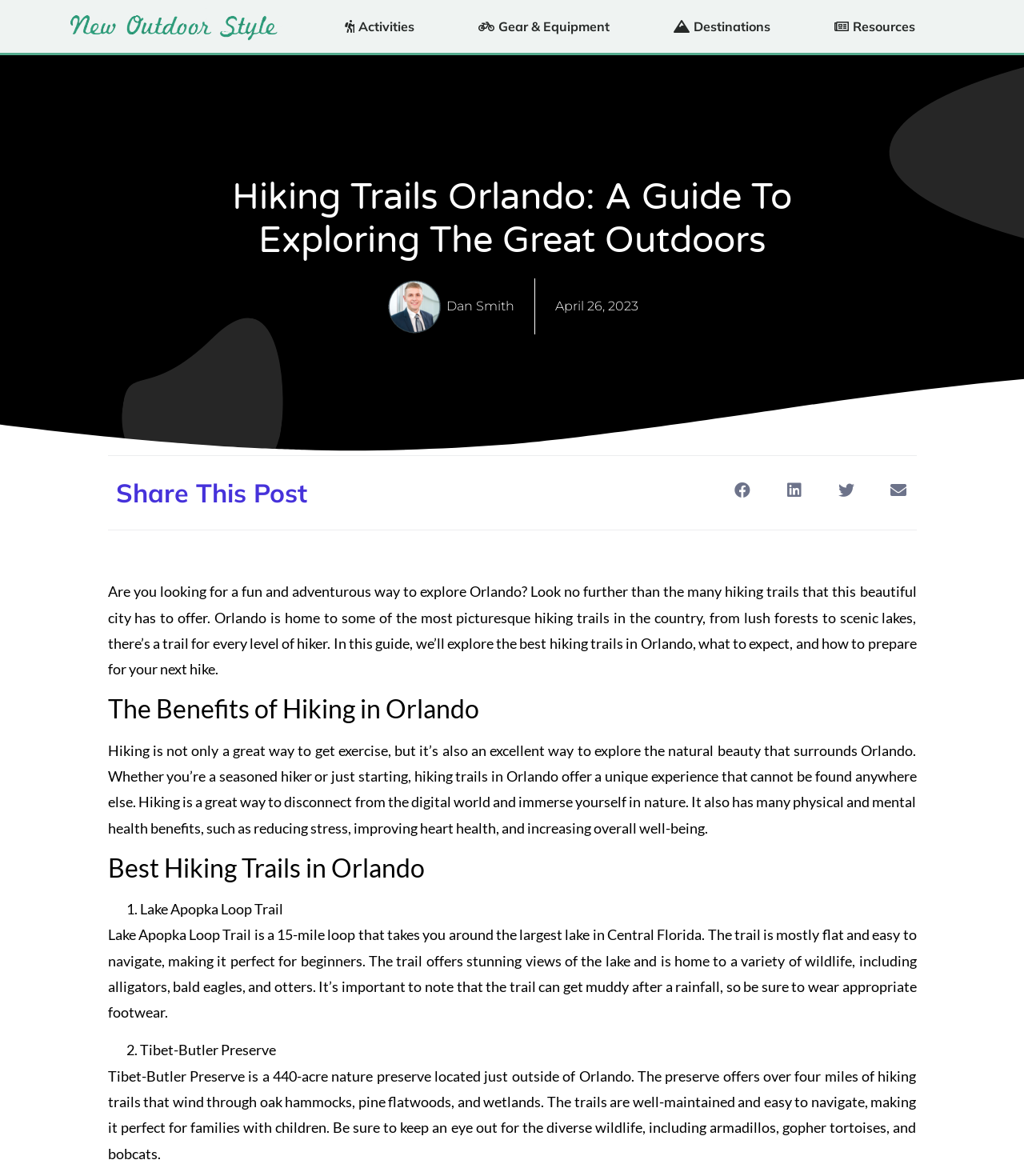Identify and provide the bounding box for the element described by: "Dan Smith".

[0.377, 0.237, 0.502, 0.284]